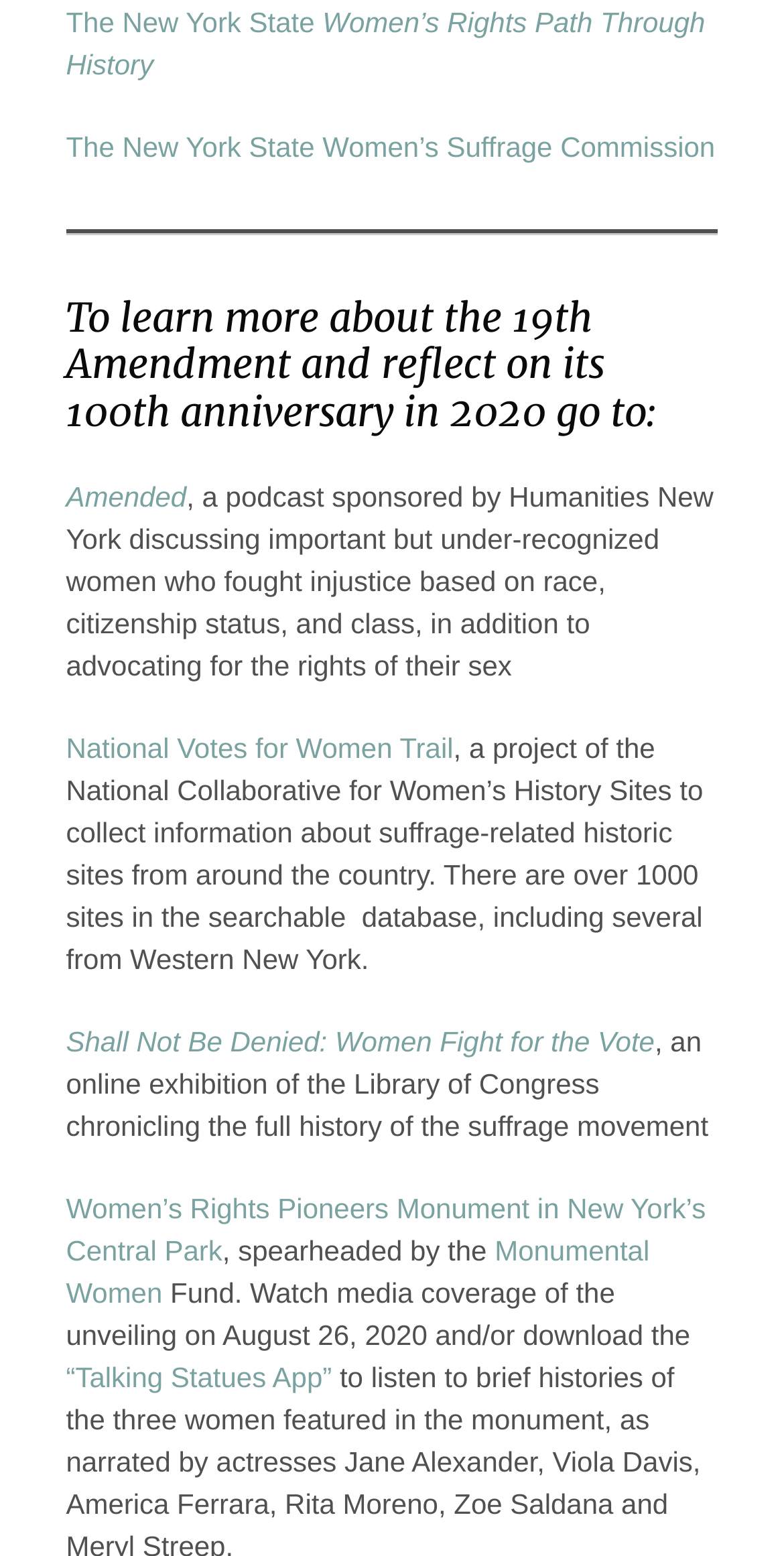Respond to the question below with a single word or phrase: What is the anniversary being reflected on in 2020?

100th anniversary of the 19th Amendment